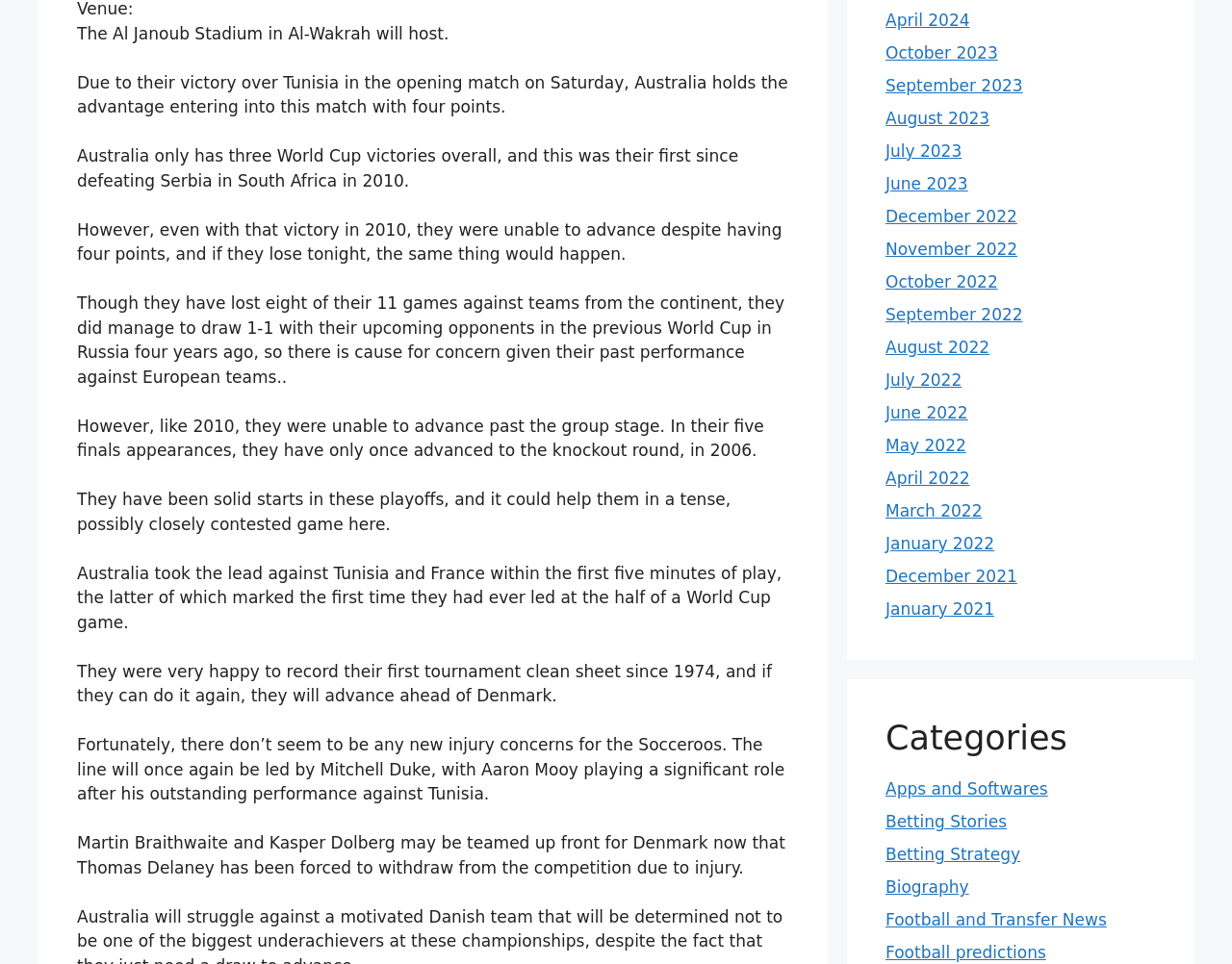Please identify the bounding box coordinates of the region to click in order to complete the given instruction: "View Football predictions". The coordinates should be four float numbers between 0 and 1, i.e., [left, top, right, bottom].

[0.719, 0.978, 0.849, 0.998]